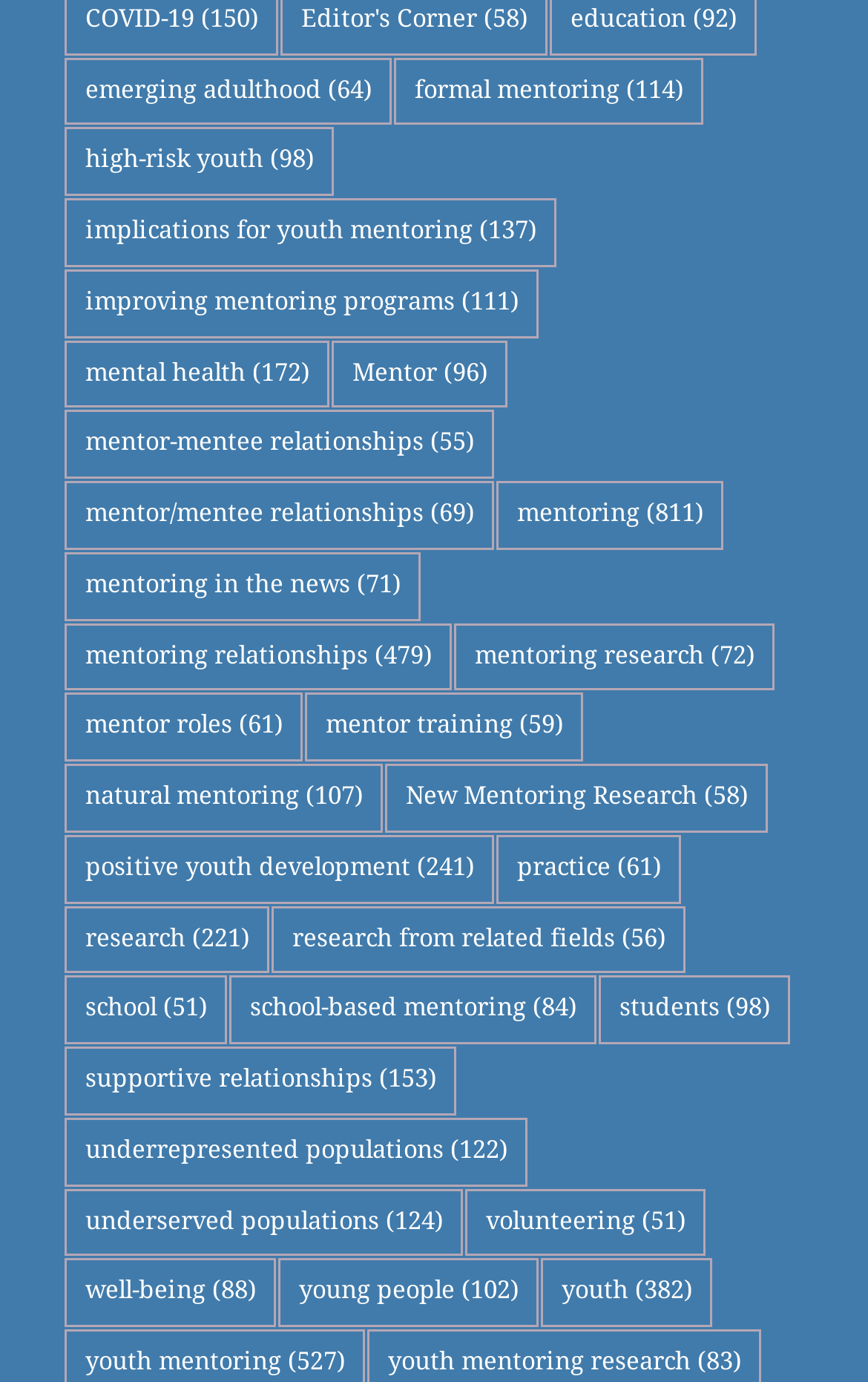Please identify the bounding box coordinates of the element's region that I should click in order to complete the following instruction: "click emerging adulthood". The bounding box coordinates consist of four float numbers between 0 and 1, i.e., [left, top, right, bottom].

[0.075, 0.041, 0.452, 0.091]